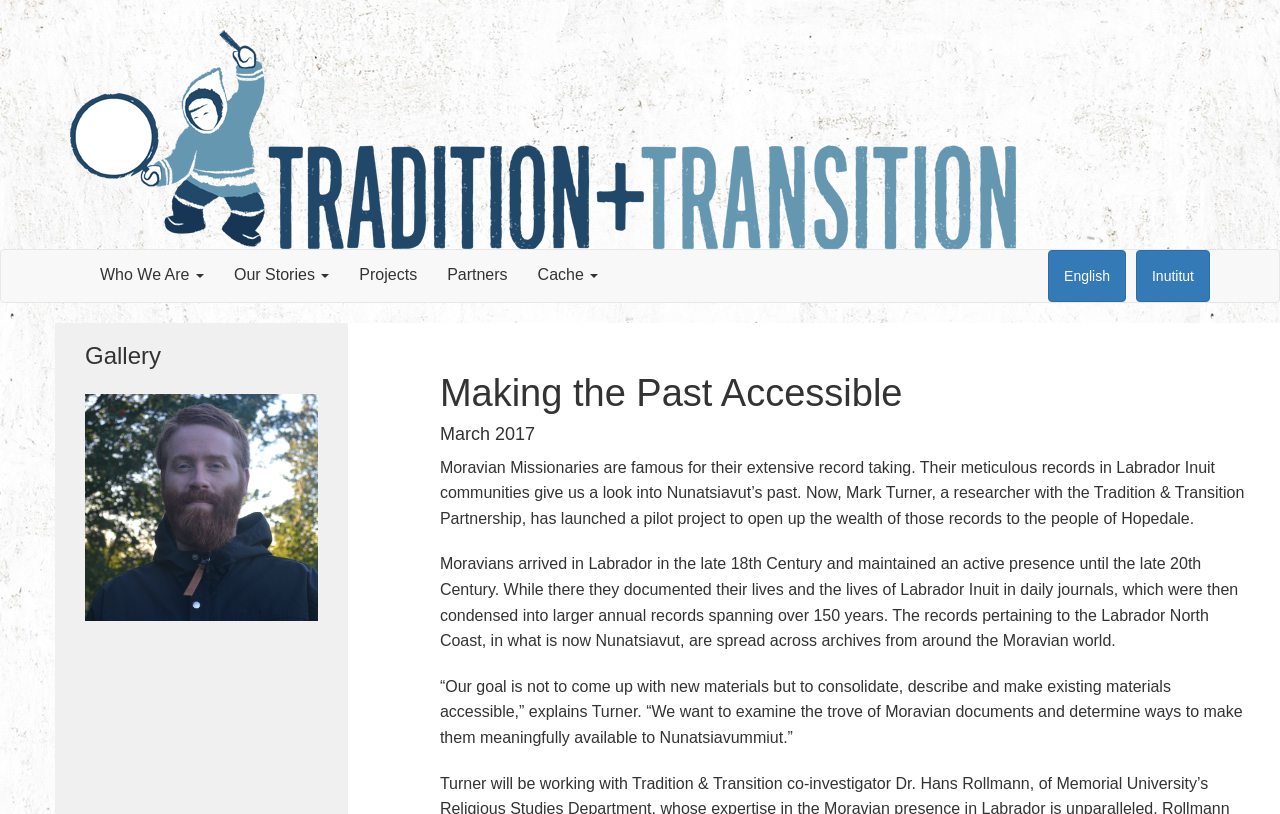Please examine the image and provide a detailed answer to the question: How long did the Moravians maintain an active presence in Labrador?

According to the static text, the Moravians arrived in Labrador in the late 18th Century and maintained an active presence until the late 20th Century. This indicates a period of approximately two centuries during which the Moravians were active in the region.